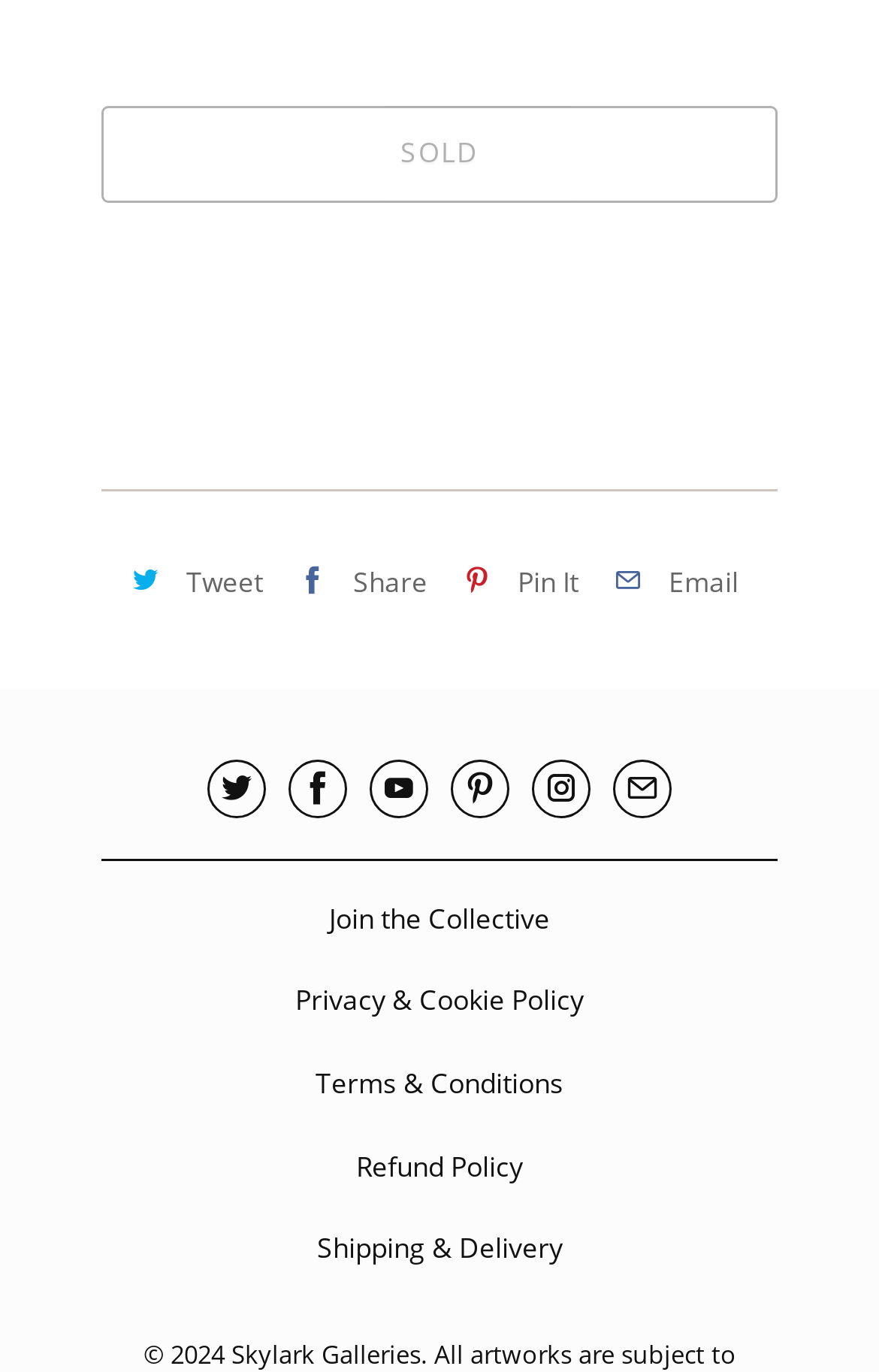Can you find the bounding box coordinates for the element that needs to be clicked to execute this instruction: "Chat with CashPe on Whatsapp"? The coordinates should be given as four float numbers between 0 and 1, i.e., [left, top, right, bottom].

None